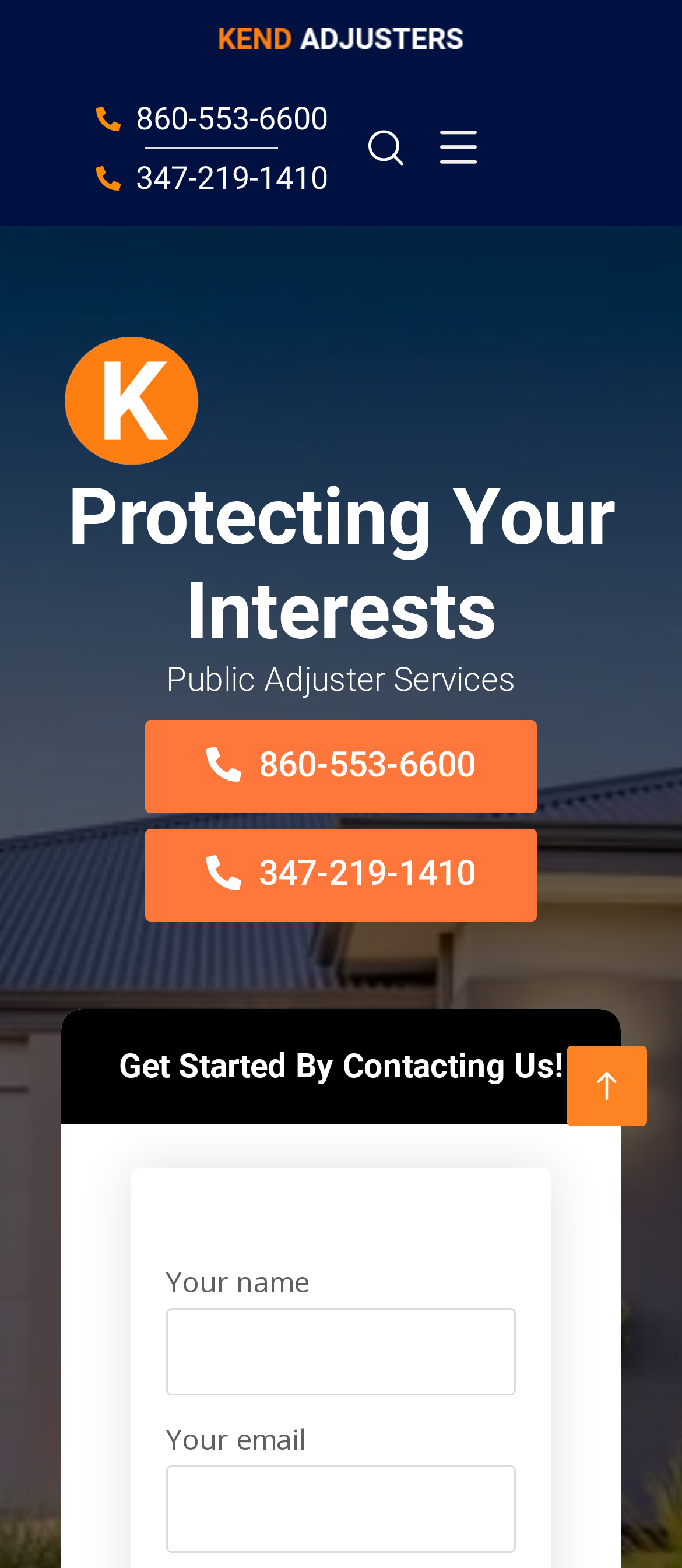What is the phone number to contact Kend Adjusters?
Please provide a comprehensive answer based on the contents of the image.

I found the phone number by looking at the links on the webpage, specifically the one that says '860-553-6600' which is a clickable link. This suggests that it's a contact number for Kend Adjusters.